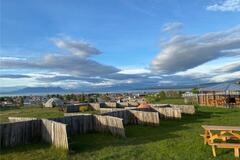What is in the background of the image?
Please provide a single word or phrase in response based on the screenshot.

Rooftops and buildings